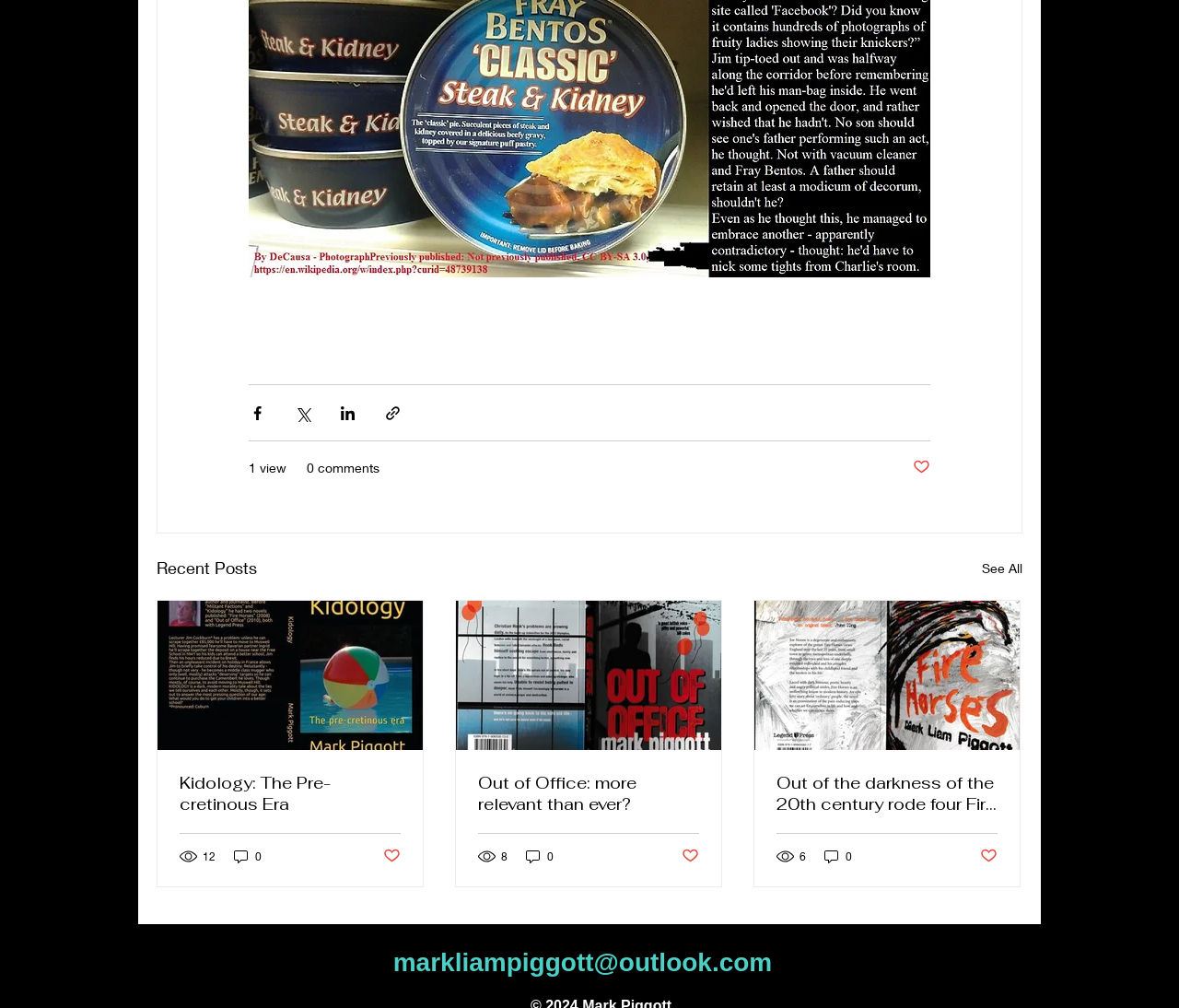With reference to the image, please provide a detailed answer to the following question: What is the purpose of the buttons with a heart icon?

The buttons with a heart icon are likely used to like or mark a post as liked. This can be inferred from the icon and the text 'Post not marked as liked' accompanying the button.